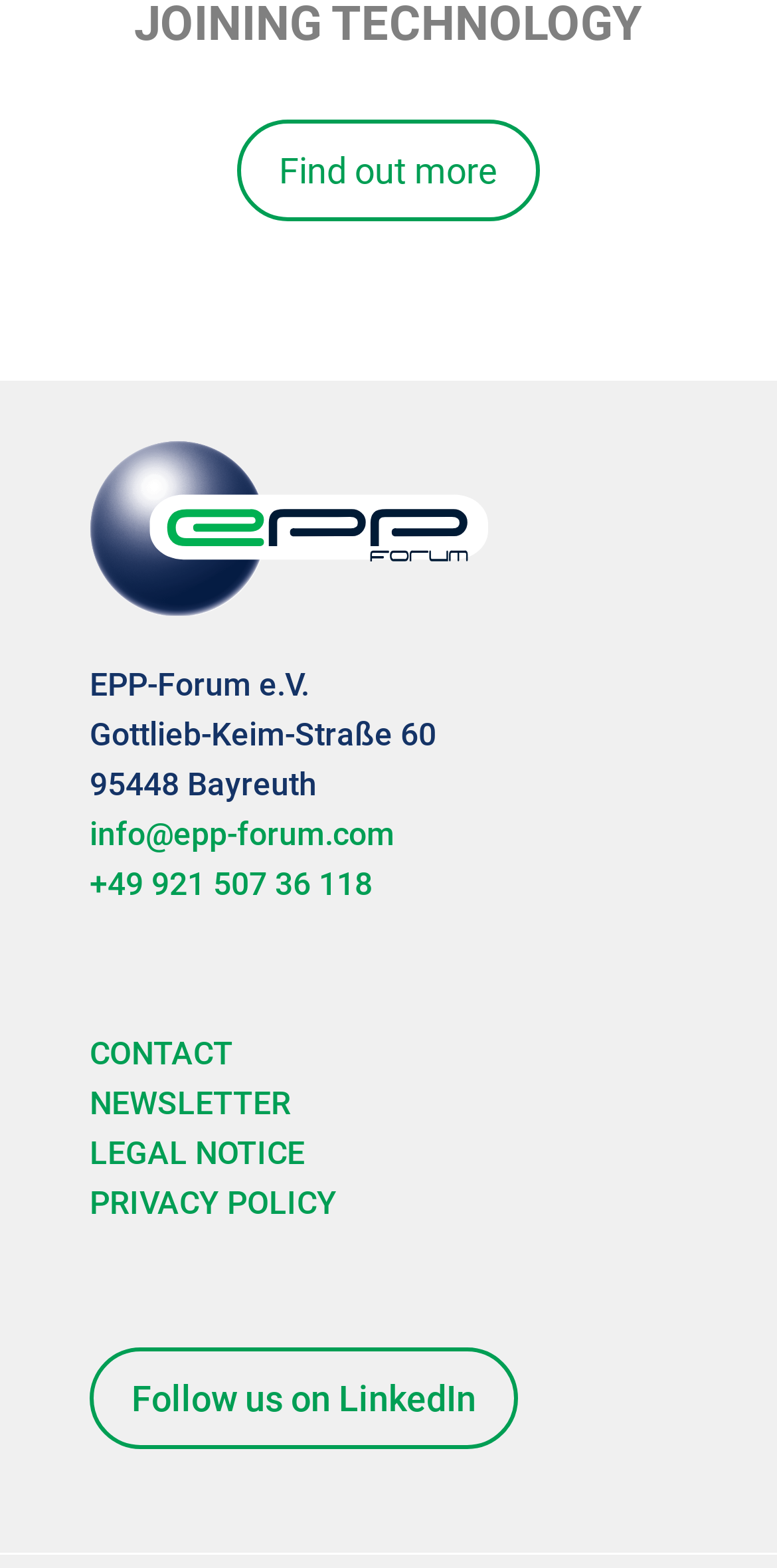Kindly determine the bounding box coordinates of the area that needs to be clicked to fulfill this instruction: "Follow on LinkedIn".

[0.115, 0.86, 0.667, 0.925]